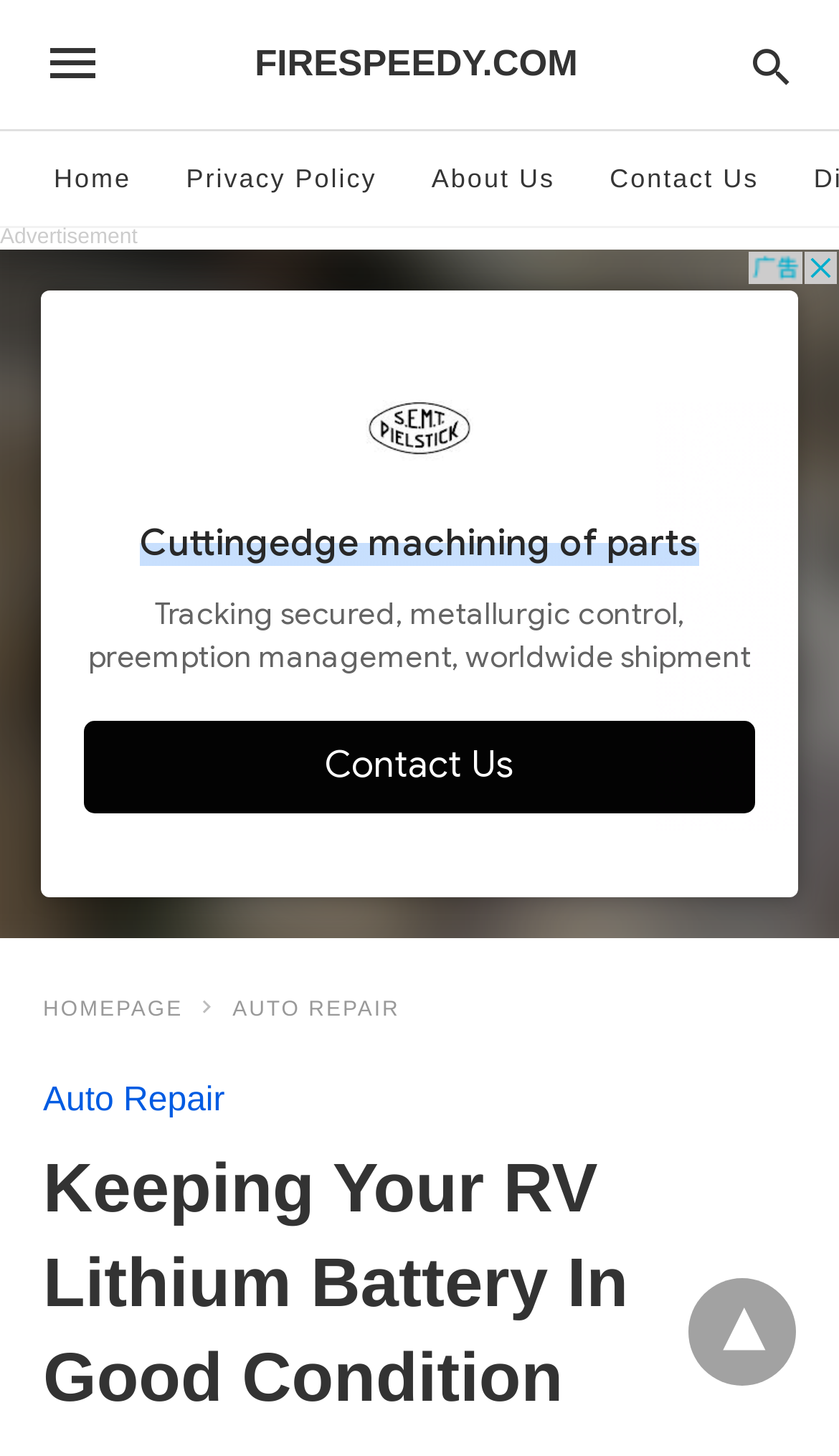Refer to the image and answer the question with as much detail as possible: How many links are in the top navigation bar?

I counted the links in the top navigation bar, which are 'Home', 'Privacy Policy', 'About Us', and 'Contact Us', so there are 4 links in total.